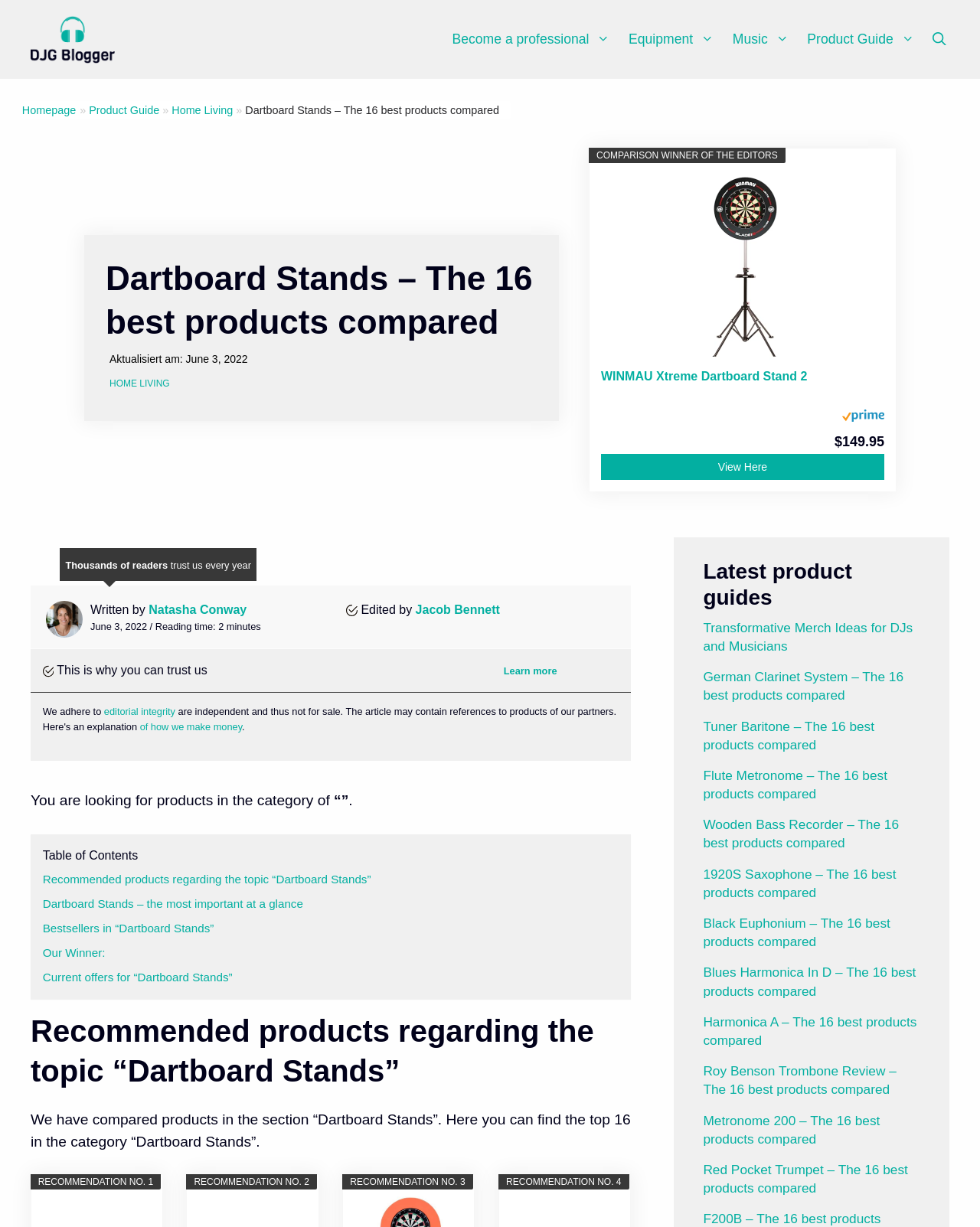Please identify and generate the text content of the webpage's main heading.

Dartboard Stands – The 16 best products compared